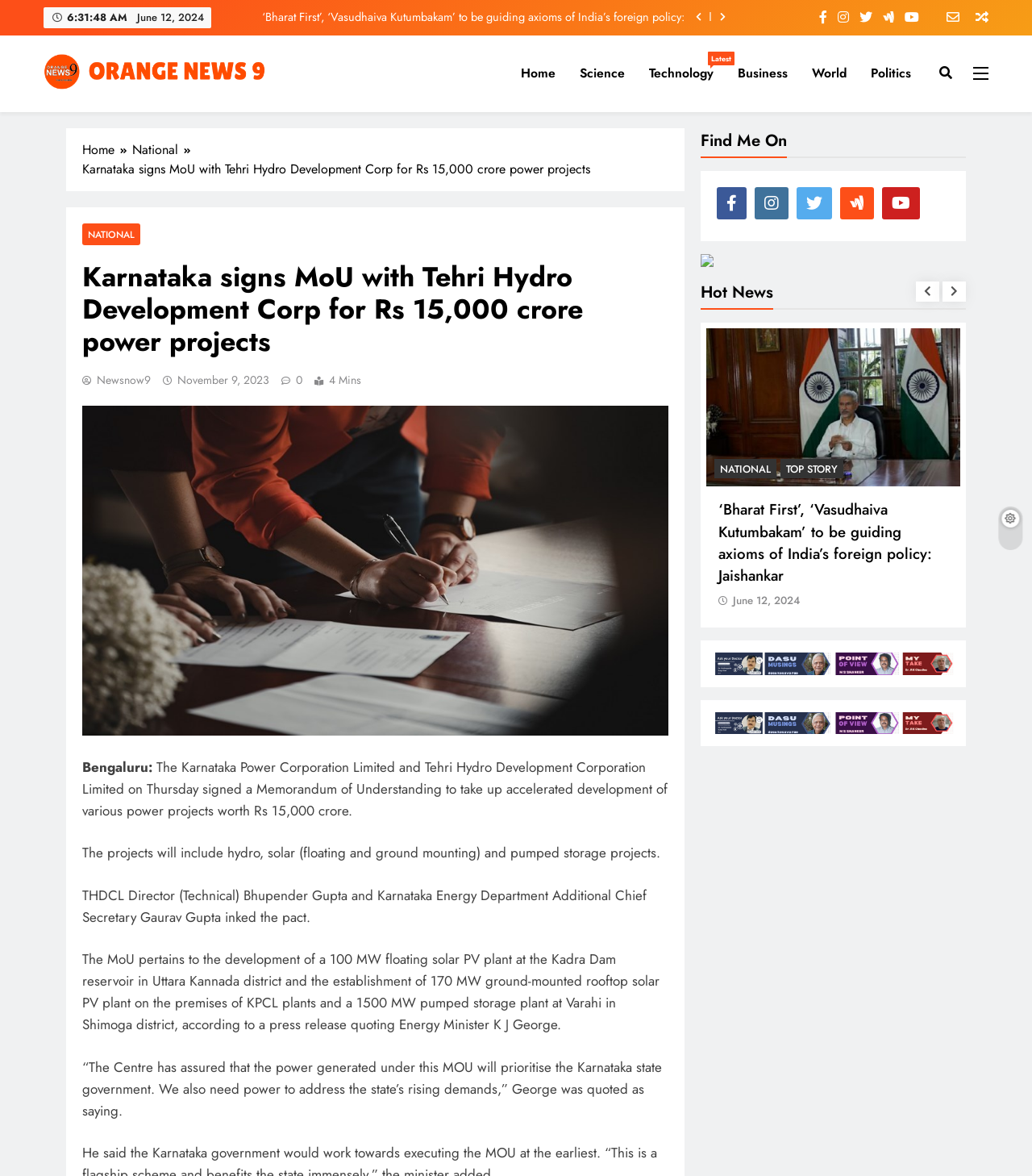What is the name of the company that signed the MoU with Tehri Hydro Development Corp?
Based on the image, respond with a single word or phrase.

Karnataka Power Corporation Limited